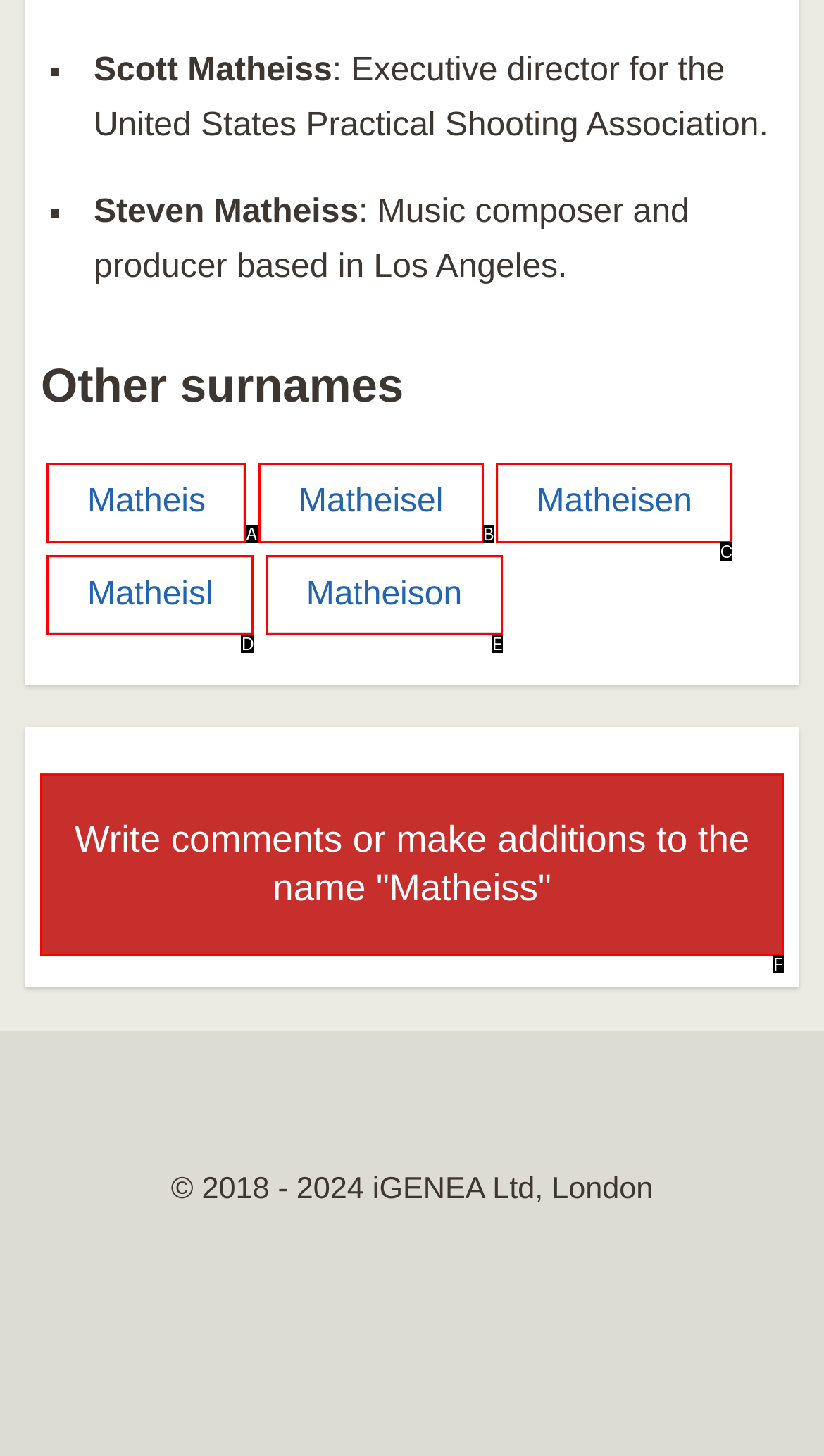Tell me which one HTML element best matches the description: Matheisen Answer with the option's letter from the given choices directly.

C